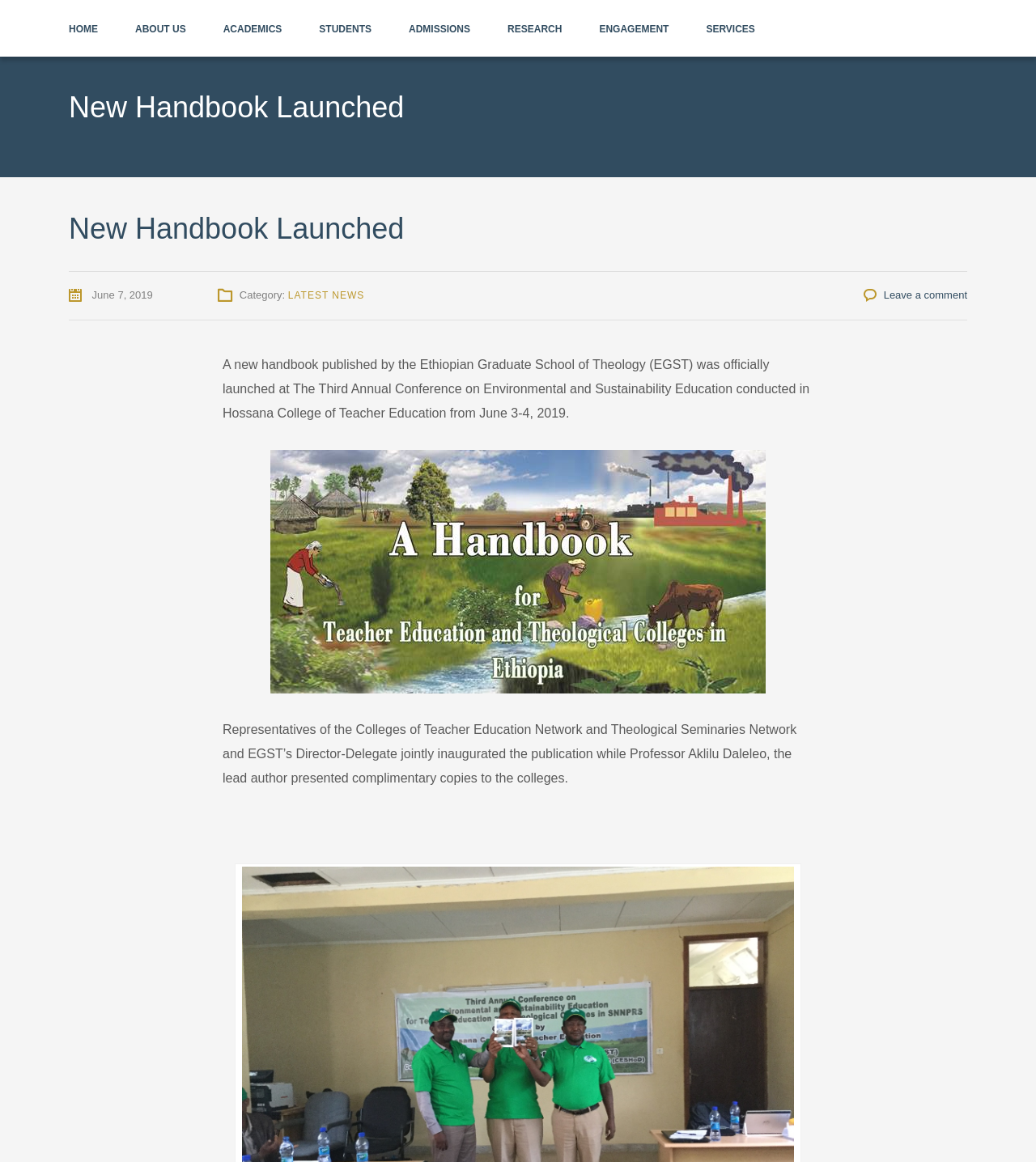Find the bounding box coordinates of the UI element according to this description: "Tableau Certification Course".

None